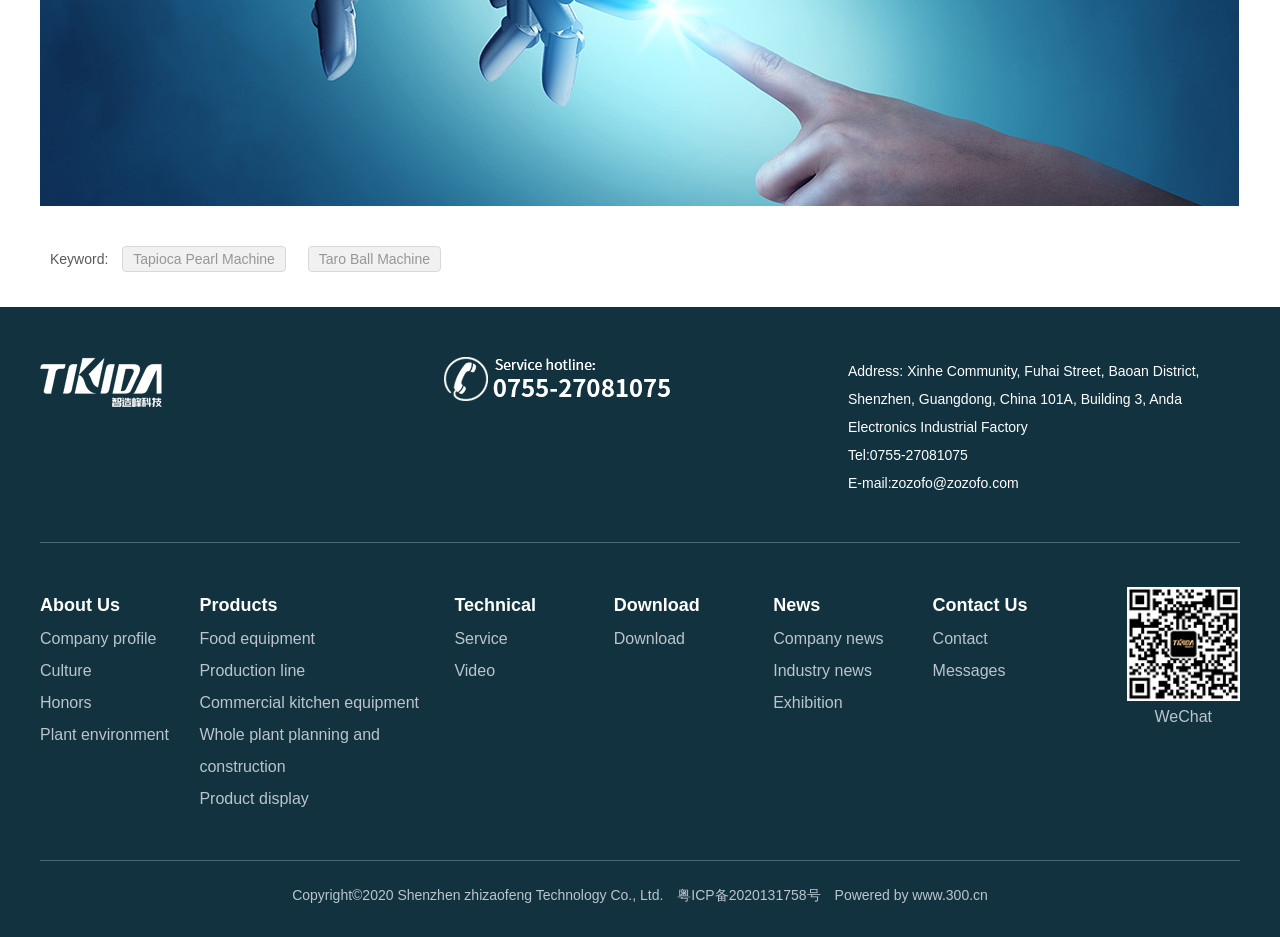Determine the bounding box coordinates for the area that needs to be clicked to fulfill this task: "View the 'Company profile'". The coordinates must be given as four float numbers between 0 and 1, i.e., [left, top, right, bottom].

[0.031, 0.673, 0.122, 0.691]